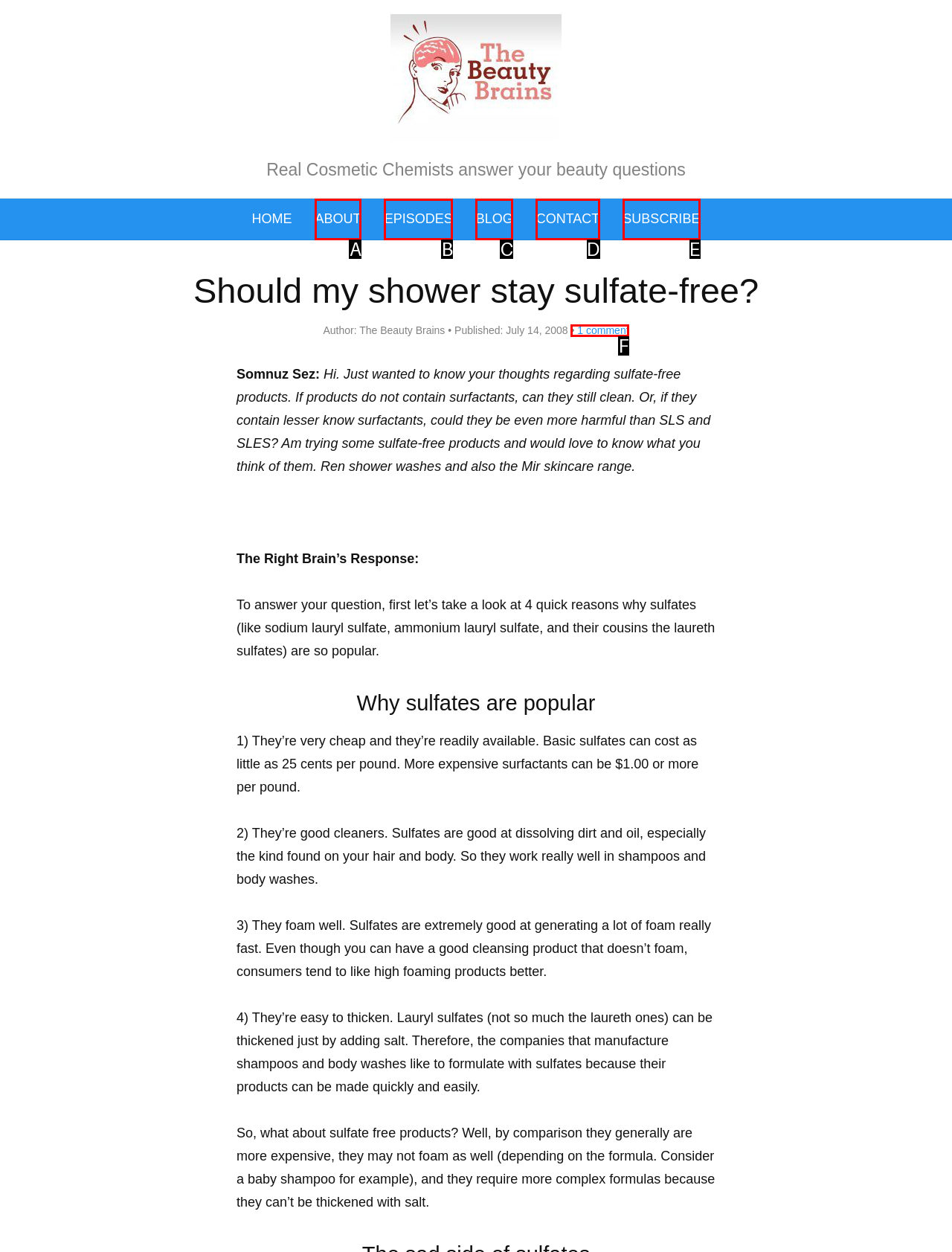Choose the HTML element that corresponds to the description: 1 comment
Provide the answer by selecting the letter from the given choices.

F